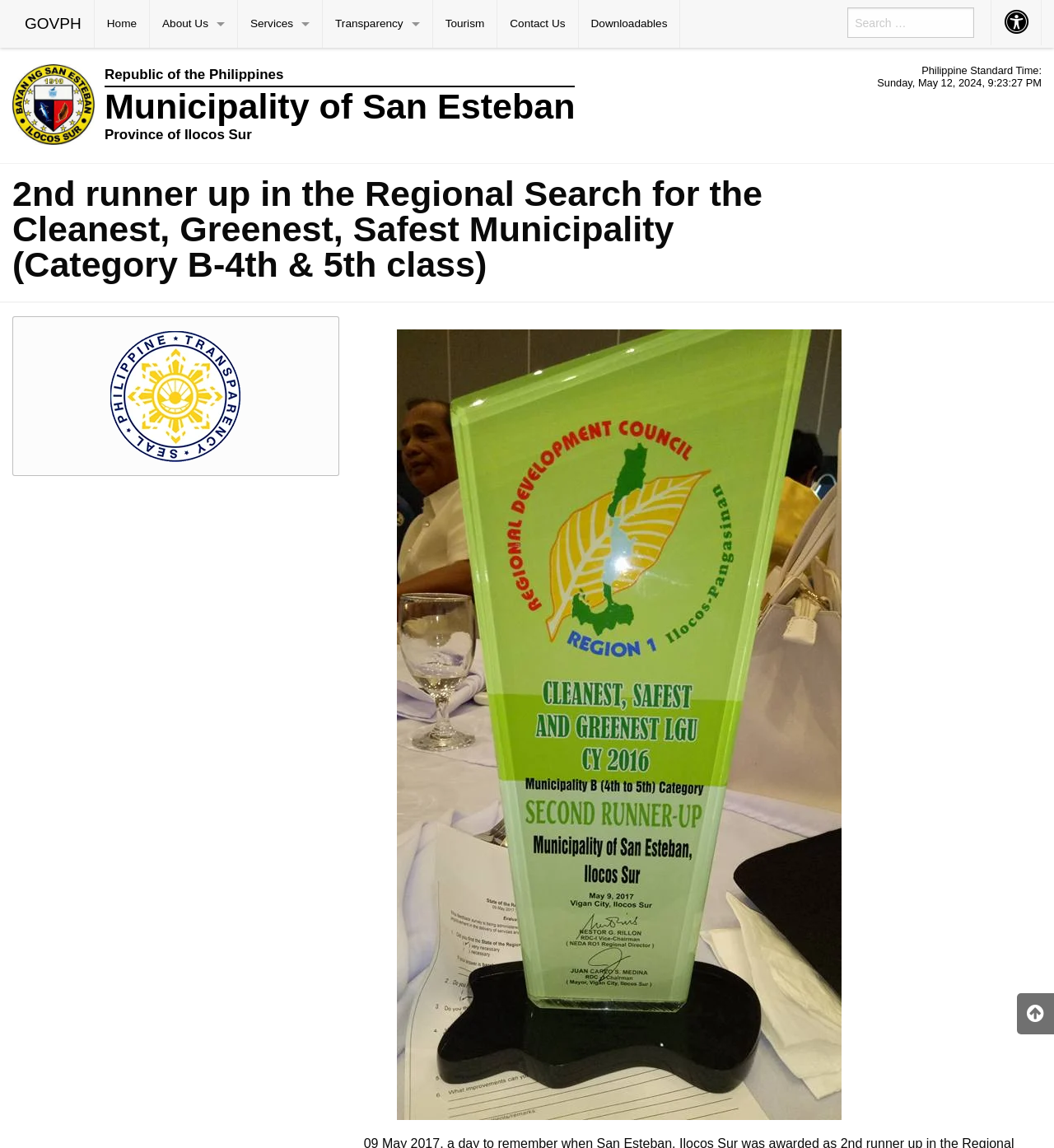Can you find the bounding box coordinates for the element to click on to achieve the instruction: "View Transparency Seal"?

[0.104, 0.338, 0.229, 0.35]